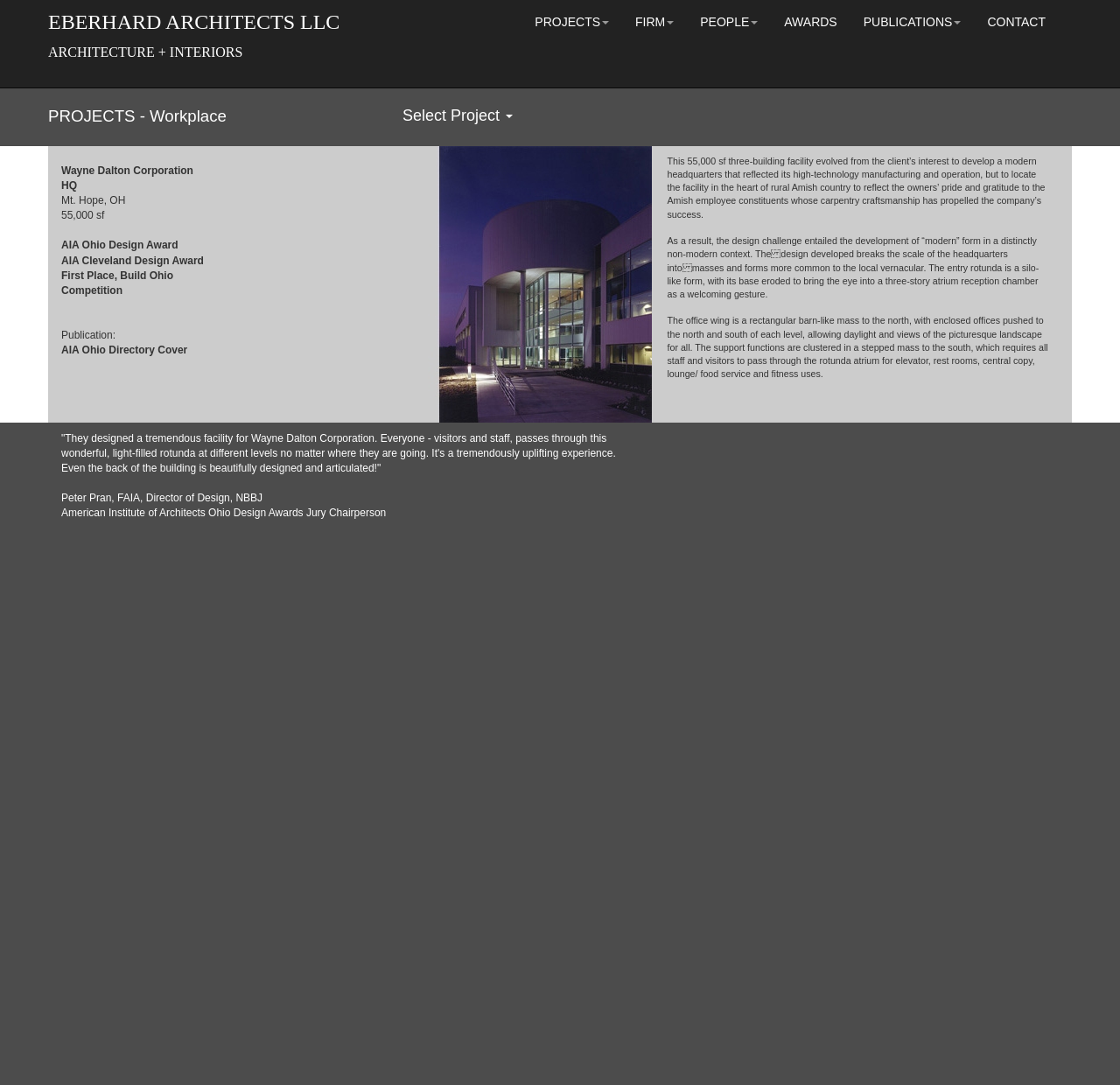Construct a comprehensive caption that outlines the webpage's structure and content.

The webpage is about Eberhard Architects, LLC, an architecture and interior design firm. At the top, there is a header section with the company name "EBERHARD ARCHITECTS LLC" and a subtitle "ARCHITECTURE + INTERIORS". Below the header, there is a navigation menu with five buttons: "PROJECTS", "FIRM", "PEOPLE", "PUBLICATIONS", and a link "AWARDS" and "CONTACT".

The main content of the page is focused on a specific project, Wayne Dalton Corporation HQ. There is a brief introduction to the project, mentioning its location, size, and awards received. Below the introduction, there are several paragraphs of text describing the design challenge and solution of the project. The text is divided into three sections, each describing a different aspect of the design.

To the left of the text, there is a list box with a vertical orientation, which likely contains a list of projects or categories. Above the list box, there is a link "Select Project".

The page also features a testimonial quote from Peter Pran, FAIA, Director of Design at NBBJ, praising the design of the Wayne Dalton Corporation HQ. The quote is accompanied by Pran's title and affiliation as the American Institute of Architects Ohio Design Awards Jury Chairperson.

Overall, the webpage has a clean and organized layout, with a clear focus on showcasing the firm's project and design expertise.